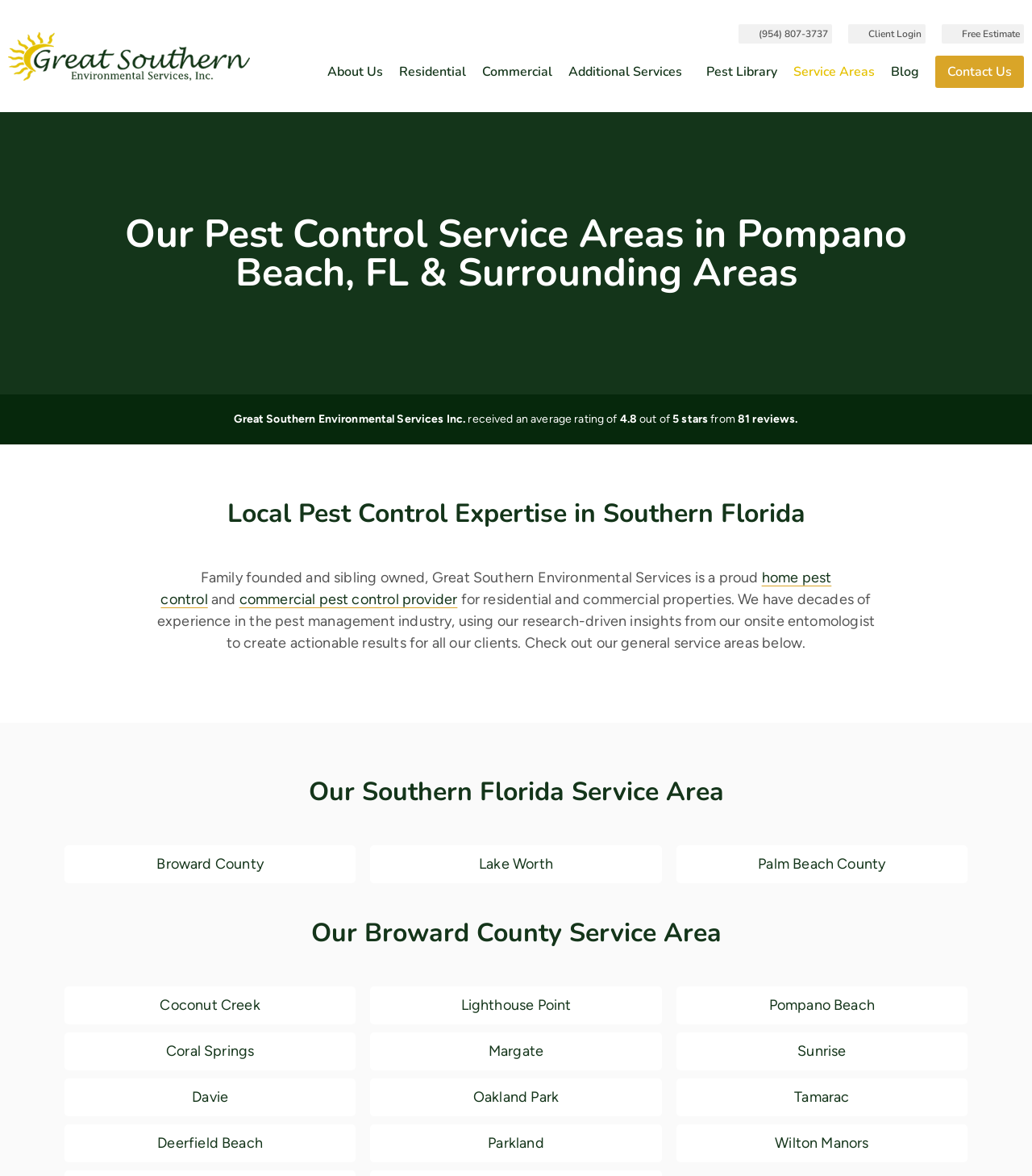Please identify and generate the text content of the webpage's main heading.

Our Pest Control Service Areas in Pompano Beach, FL & Surrounding Areas